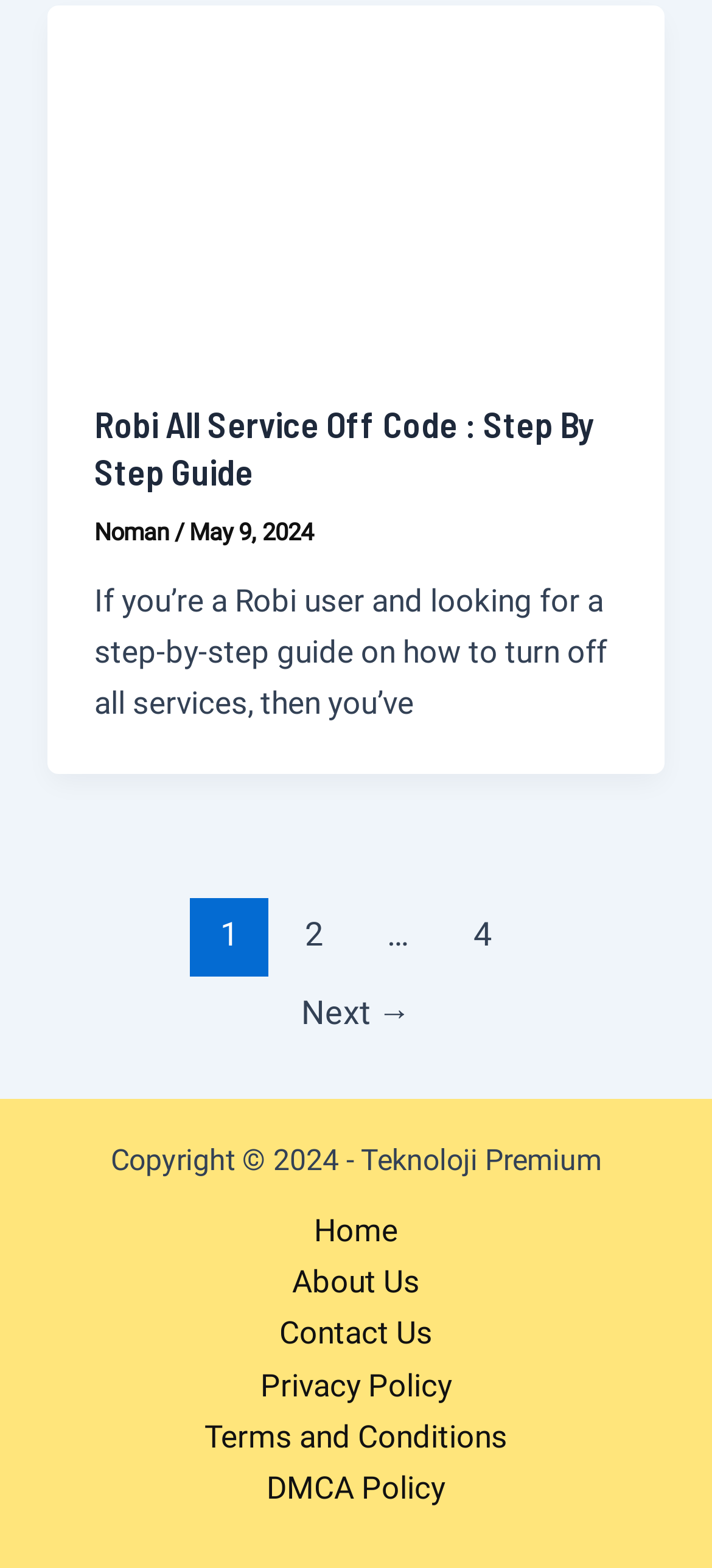Find the bounding box coordinates of the clickable area required to complete the following action: "Visit the home page".

[0.39, 0.769, 0.61, 0.801]